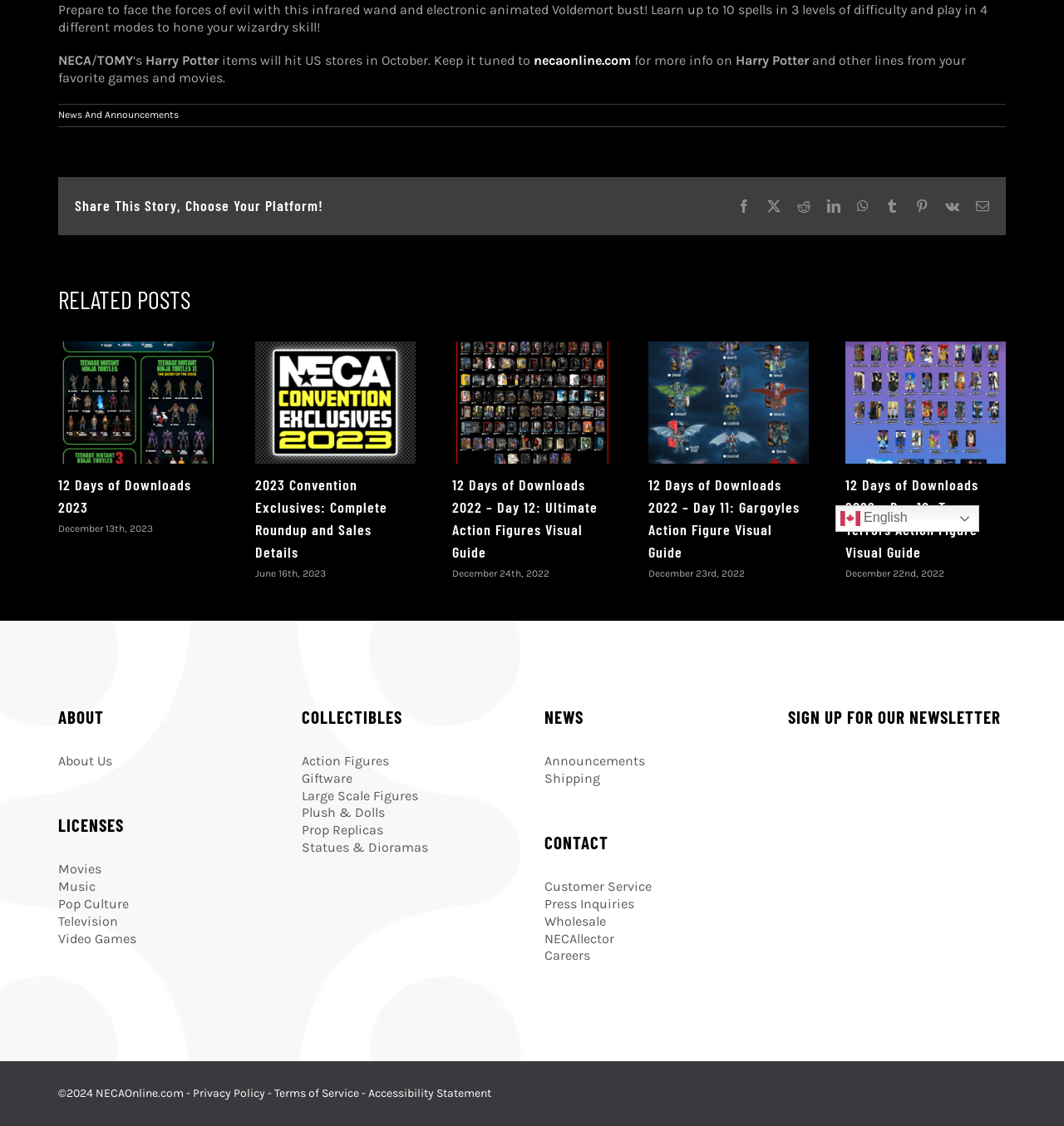Locate the bounding box of the UI element with the following description: "Prop Replicas".

[0.283, 0.73, 0.36, 0.744]